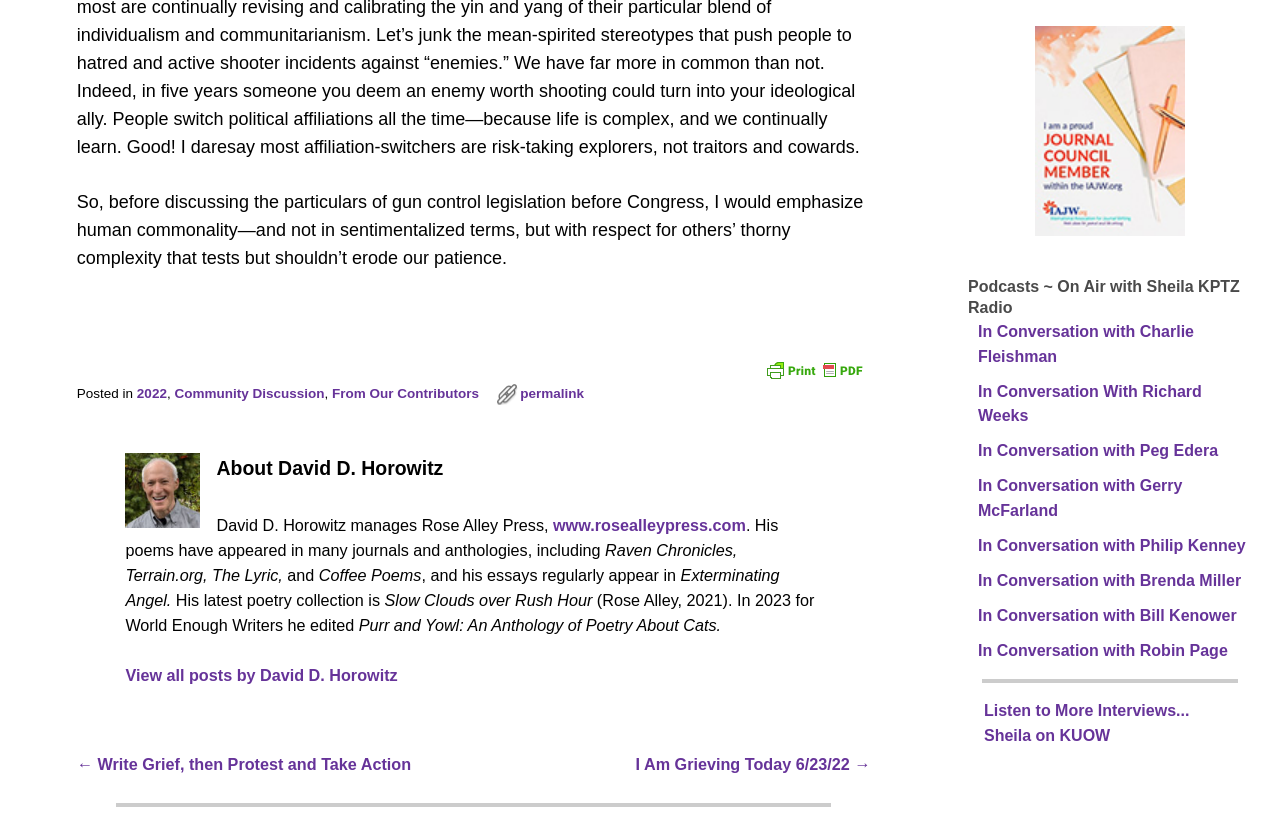What is the name of the press managed by David D. Horowitz?
Based on the image content, provide your answer in one word or a short phrase.

Rose Alley Press